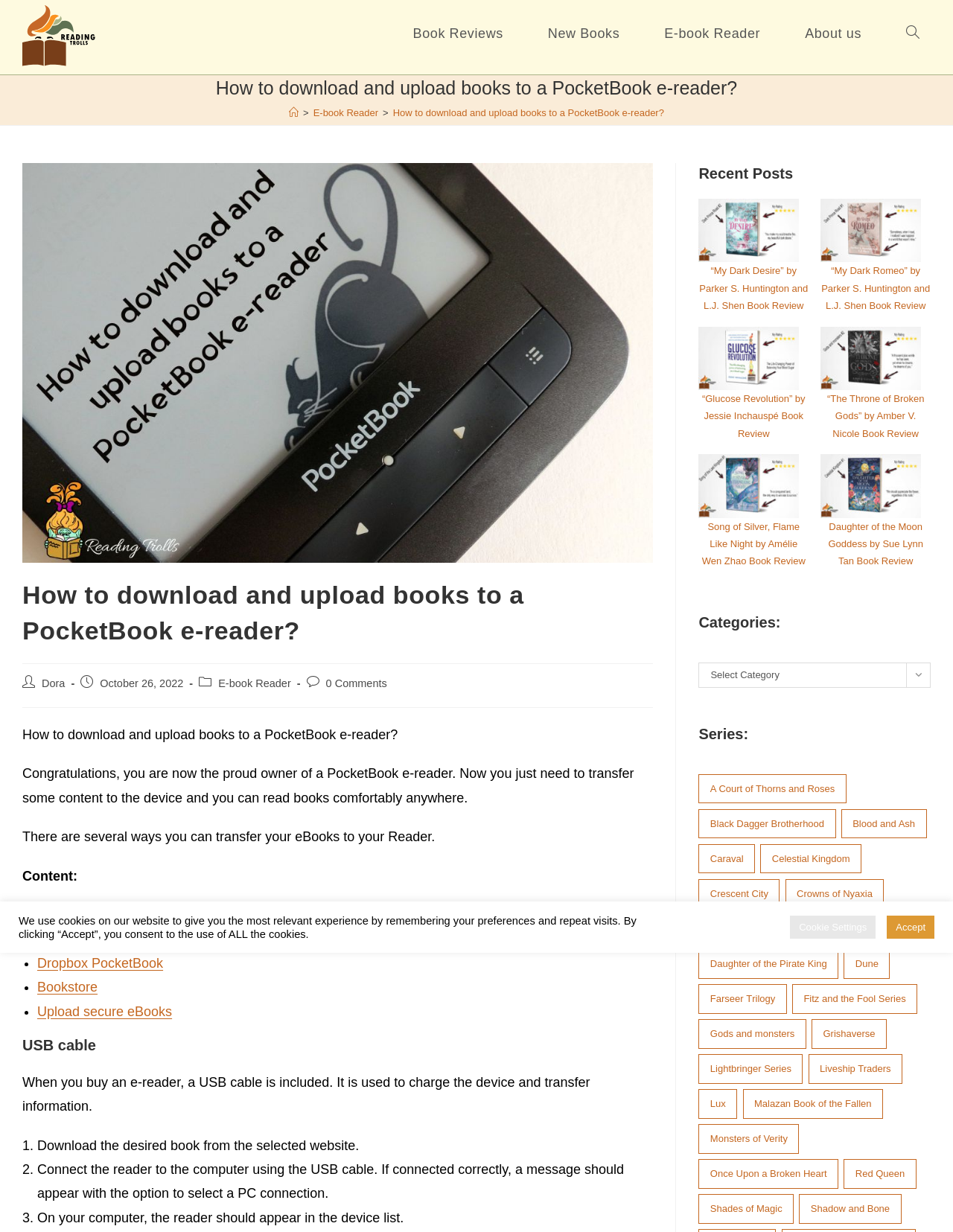Please determine the main heading text of this webpage.

How to download and upload books to a PocketBook e-reader?